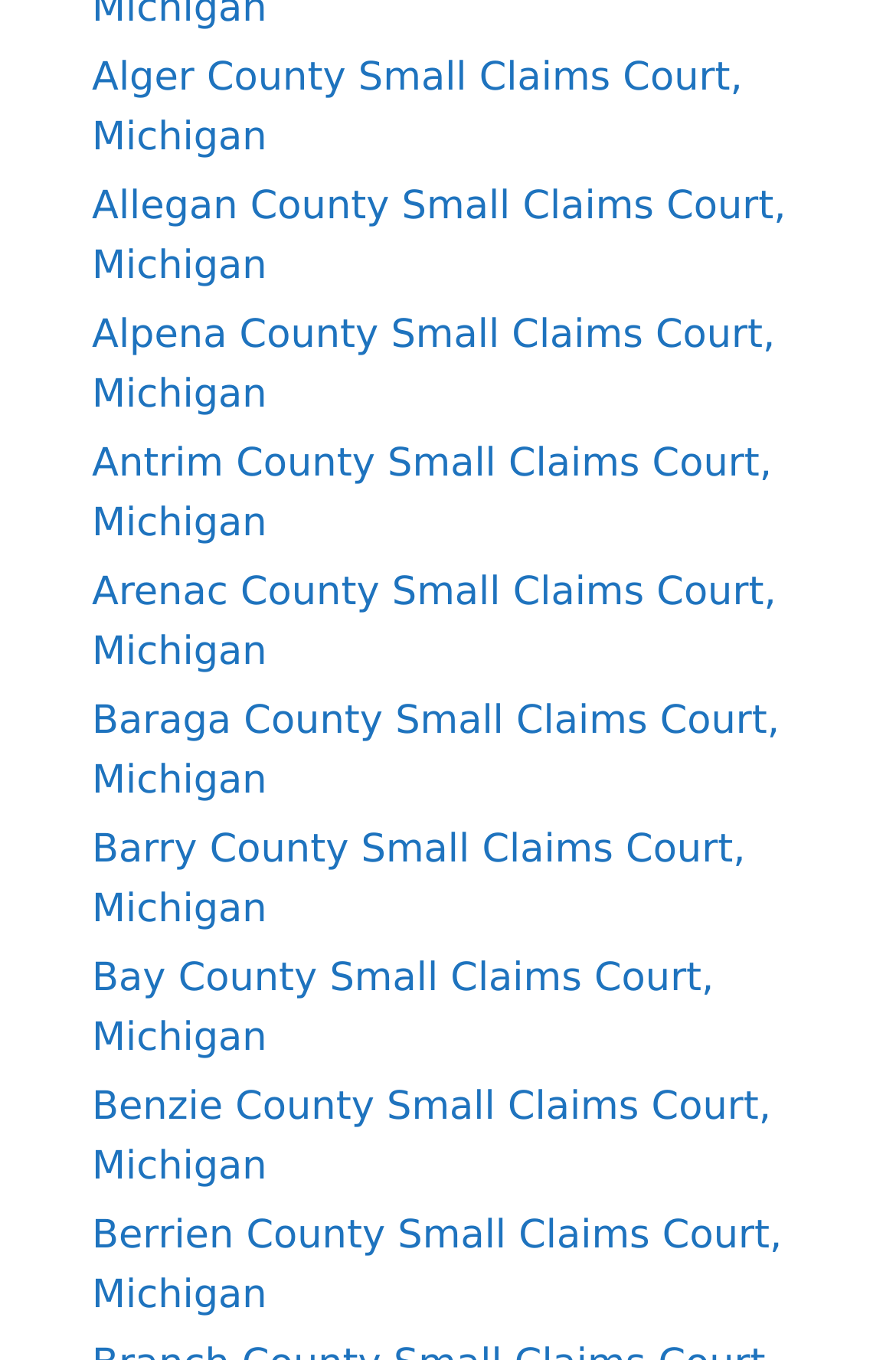Please identify the bounding box coordinates of the region to click in order to complete the task: "go to Allegan County Small Claims Court, Michigan". The coordinates must be four float numbers between 0 and 1, specified as [left, top, right, bottom].

[0.103, 0.135, 0.877, 0.212]